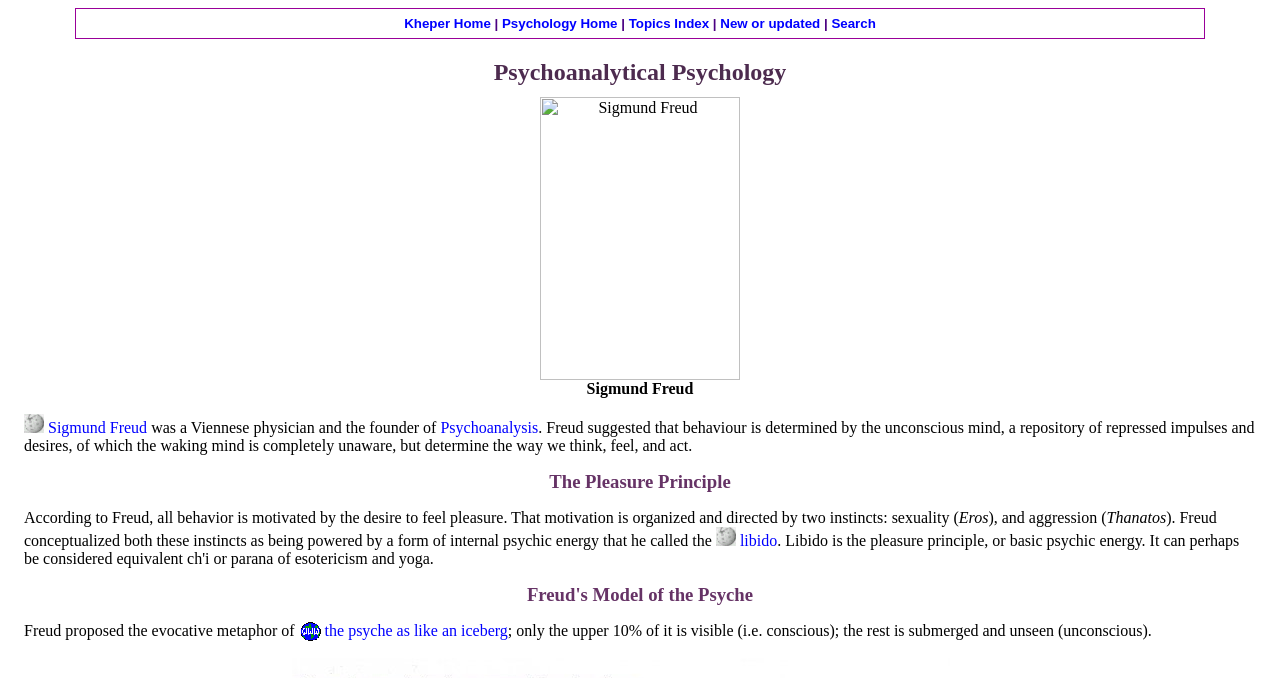What is the term used to describe the internal psychic energy?
Please use the image to provide a one-word or short phrase answer.

Libido